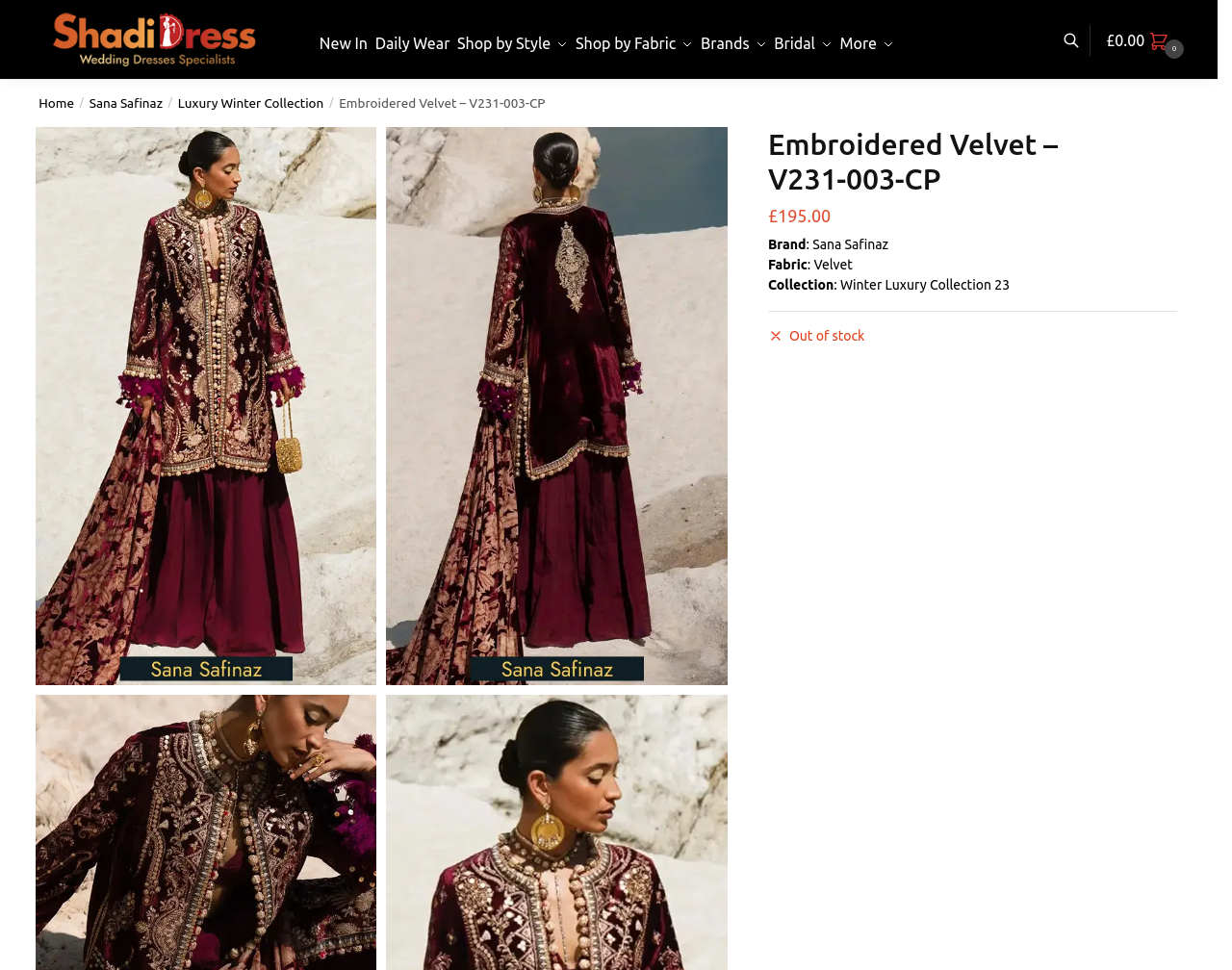What is the brand of the Embroidered Velvet?
Refer to the image and provide a thorough answer to the question.

I found the brand of the Embroidered Velvet by looking at the text next to the 'Brand' label, which is located below the product price.